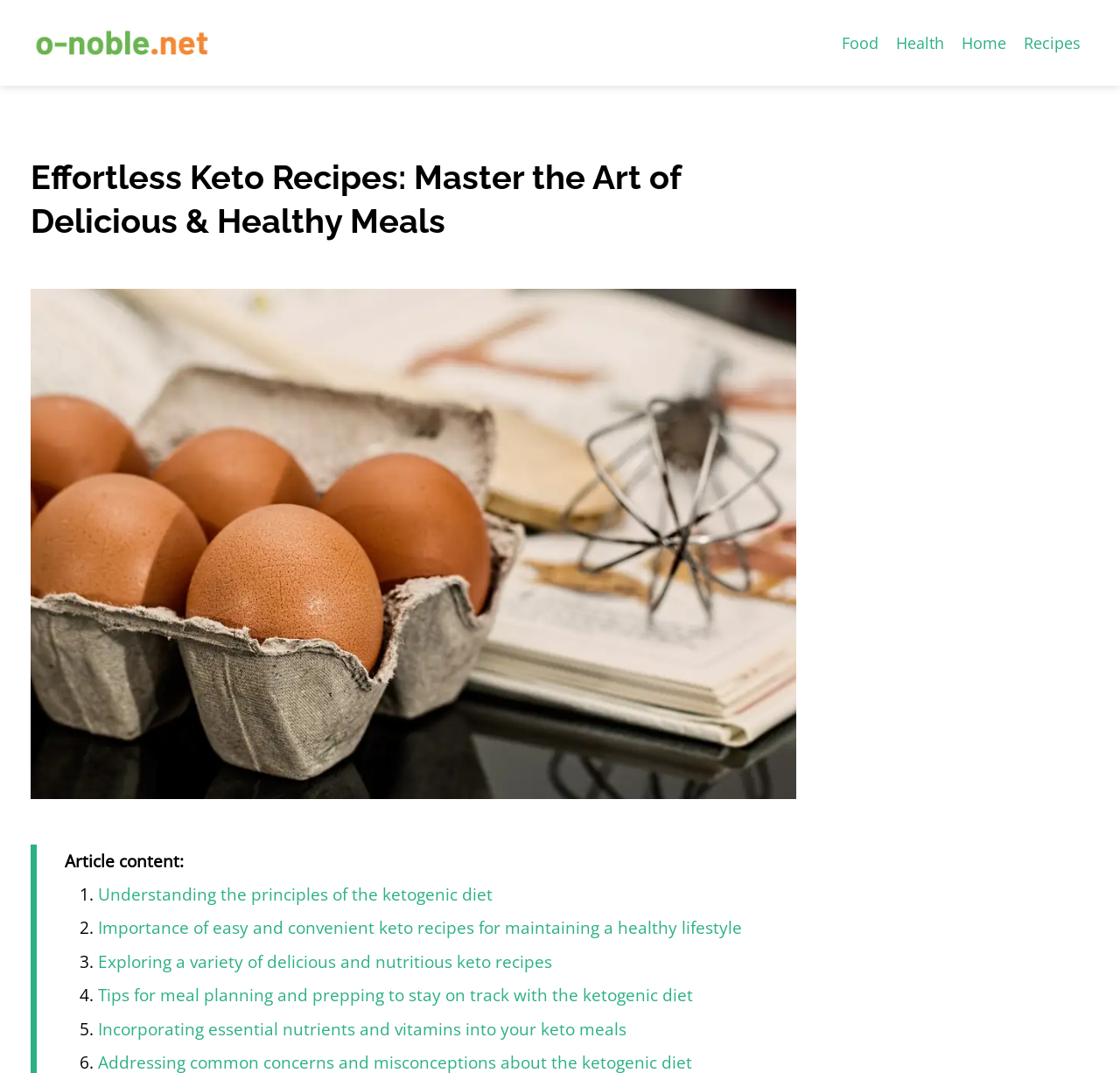Please find the bounding box coordinates of the clickable region needed to complete the following instruction: "Learn about Importance of easy and convenient keto recipes for maintaining a healthy lifestyle". The bounding box coordinates must consist of four float numbers between 0 and 1, i.e., [left, top, right, bottom].

[0.088, 0.854, 0.663, 0.876]